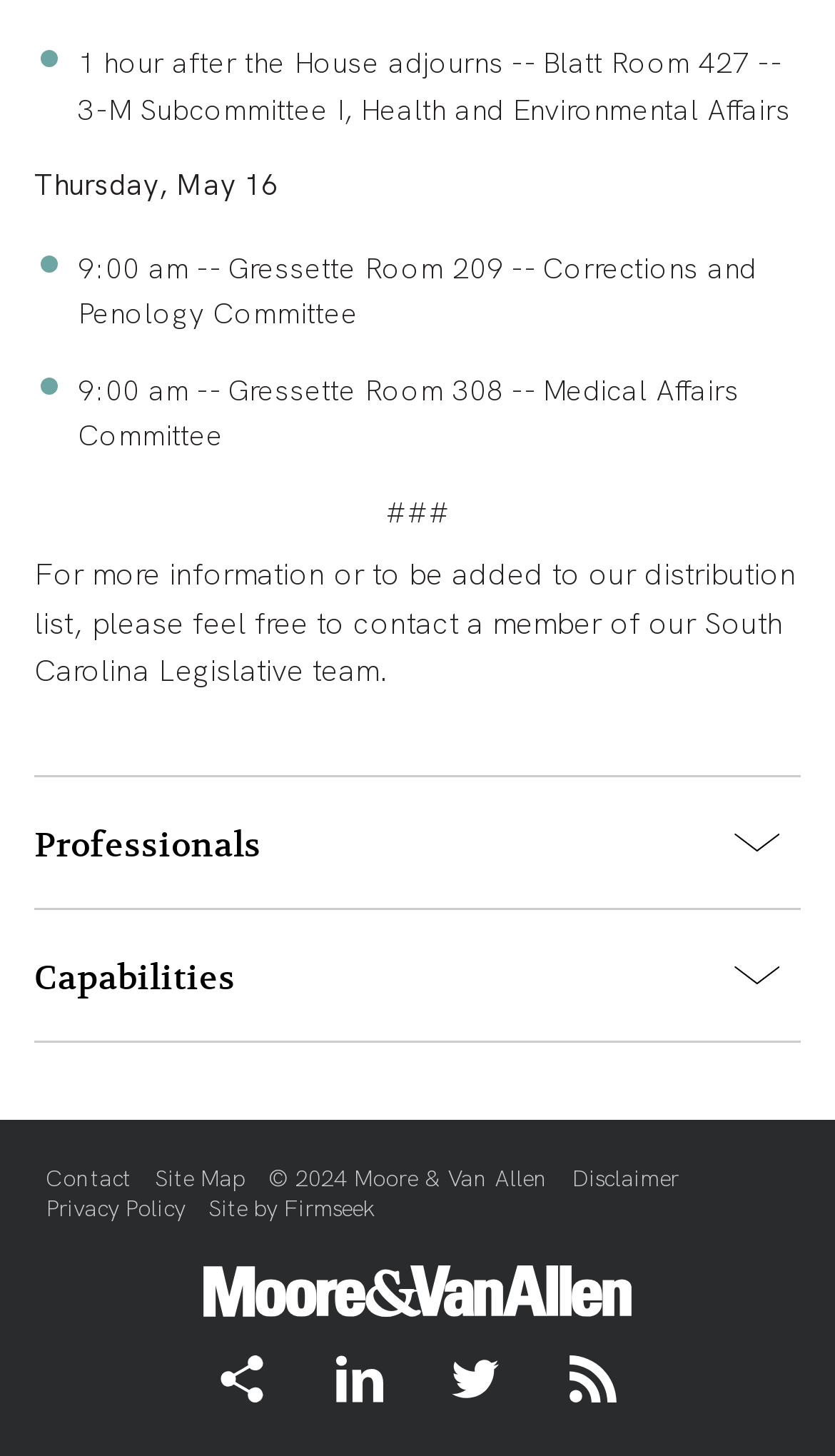Highlight the bounding box coordinates of the region I should click on to meet the following instruction: "Click the Professionals button".

[0.041, 0.567, 0.313, 0.596]